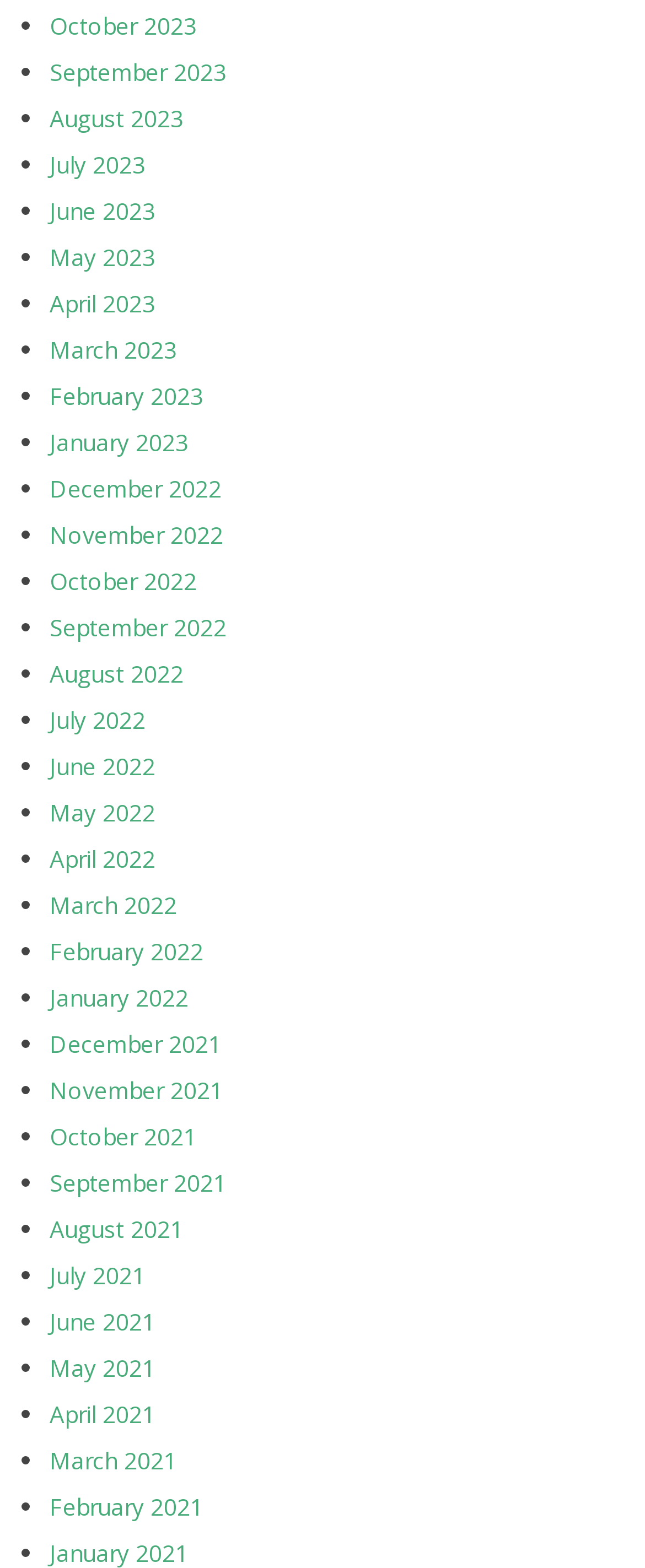Please identify the coordinates of the bounding box for the clickable region that will accomplish this instruction: "View October 2023".

[0.077, 0.006, 0.305, 0.026]